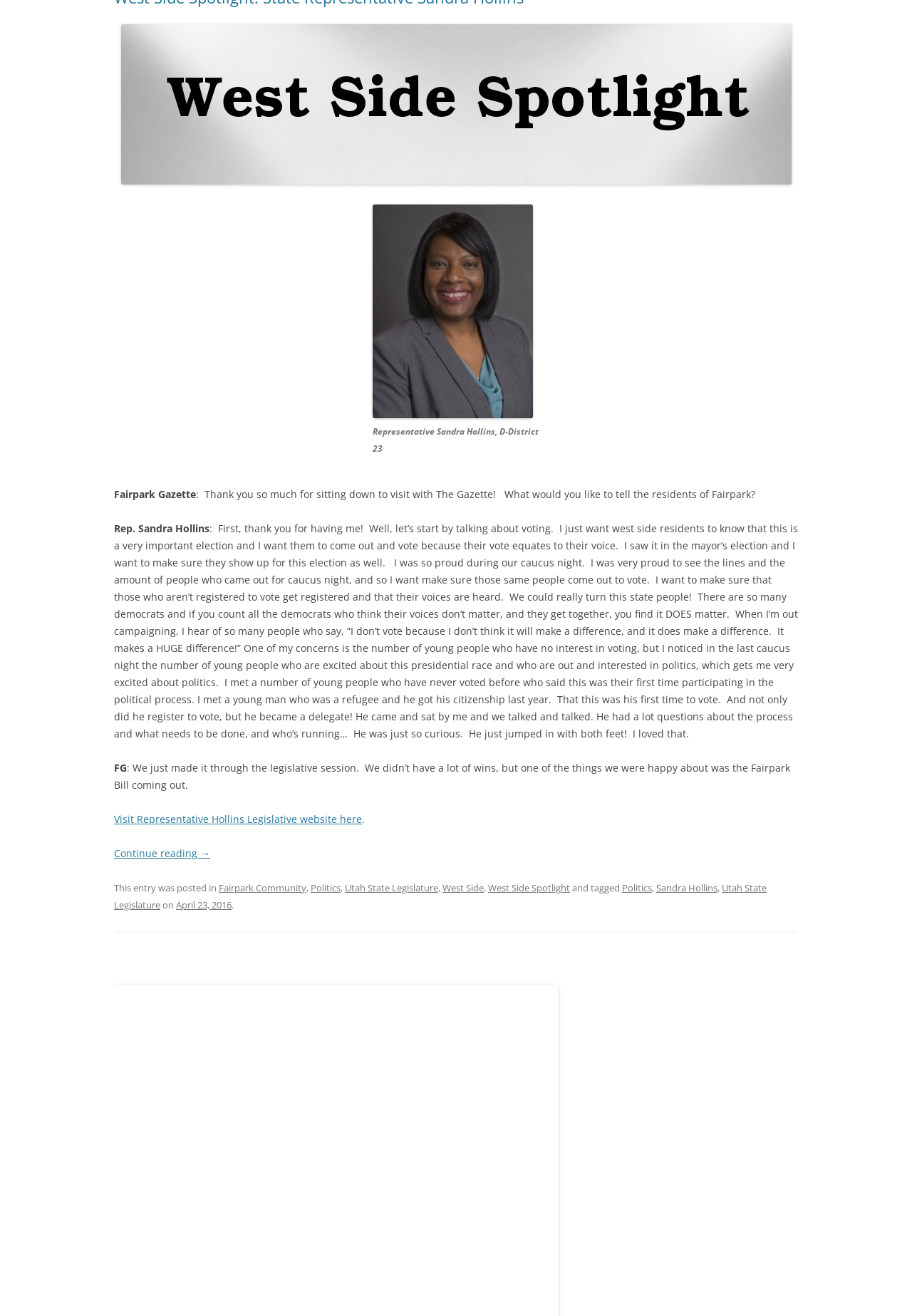Reply to the question with a single word or phrase:
What is the purpose of the interview?

To inform residents about voting